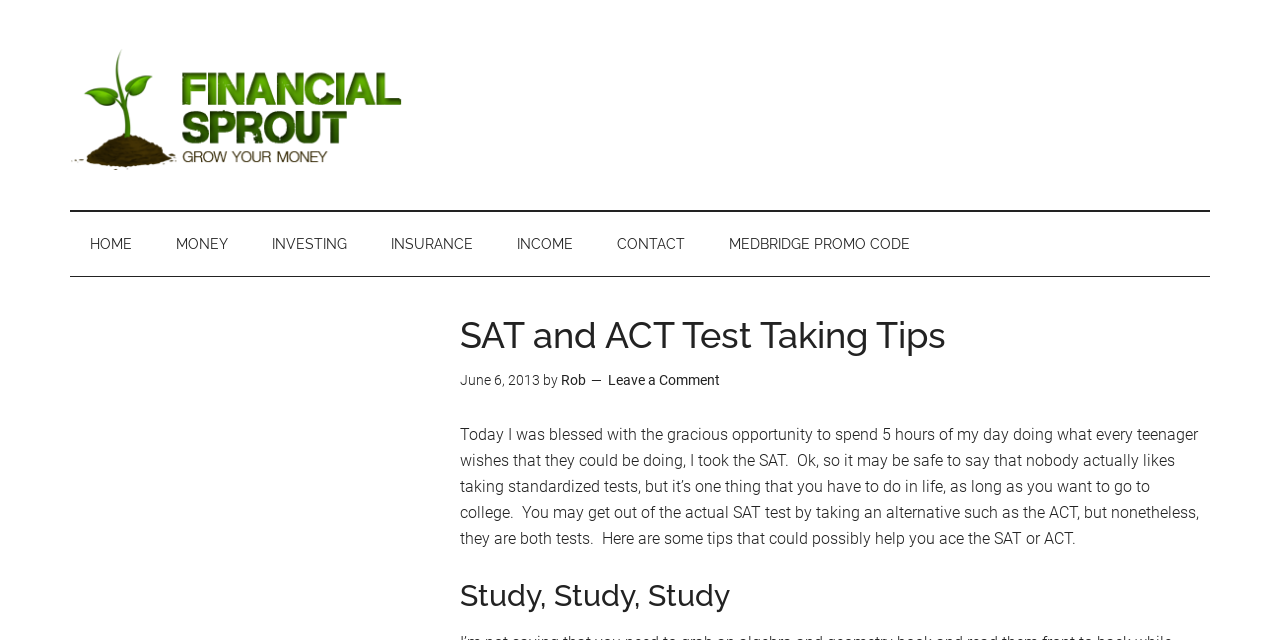Please respond in a single word or phrase: 
What is the alternative to the SAT test?

ACT